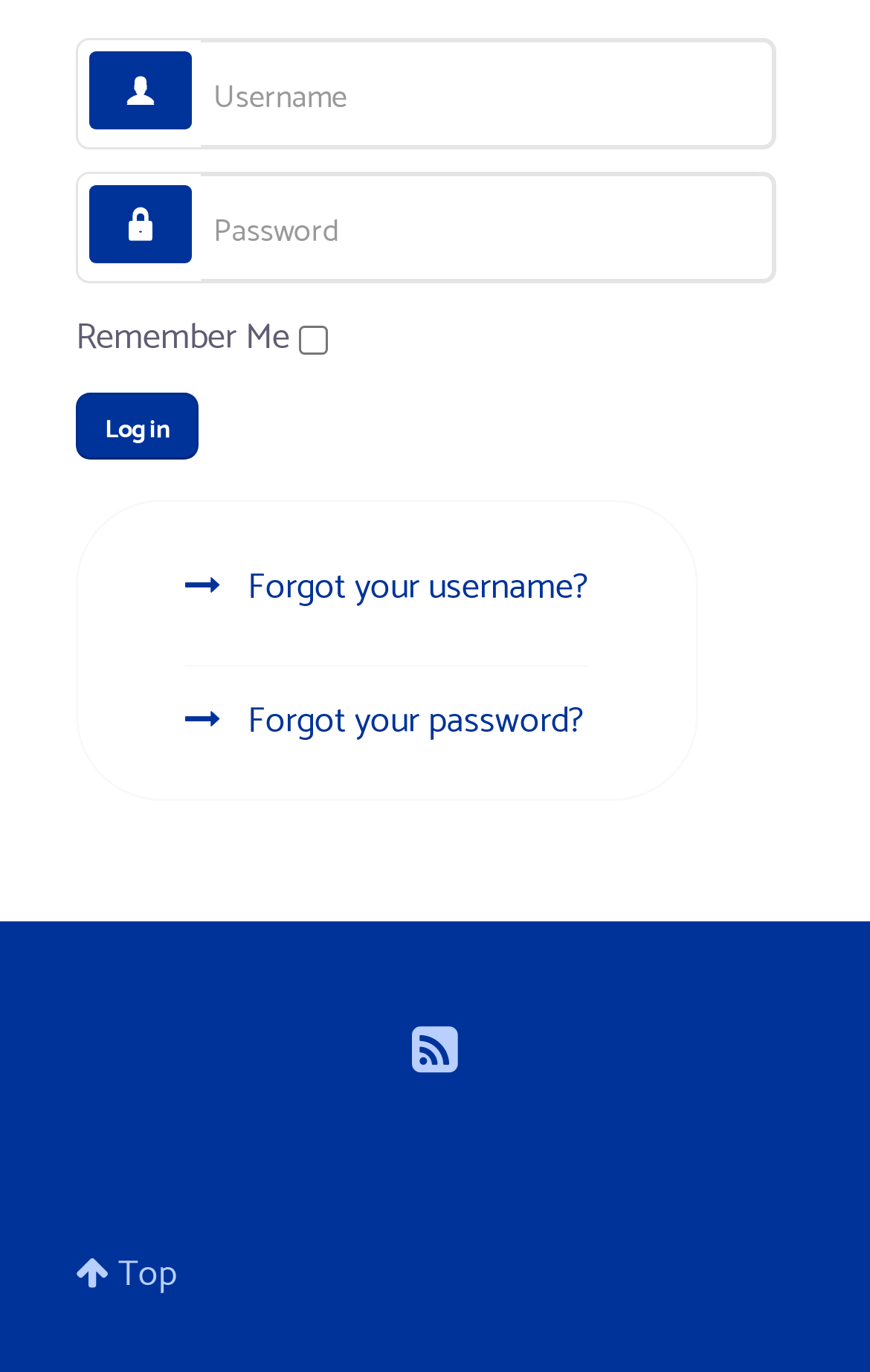What is the function of the button? From the image, respond with a single word or brief phrase.

Log in